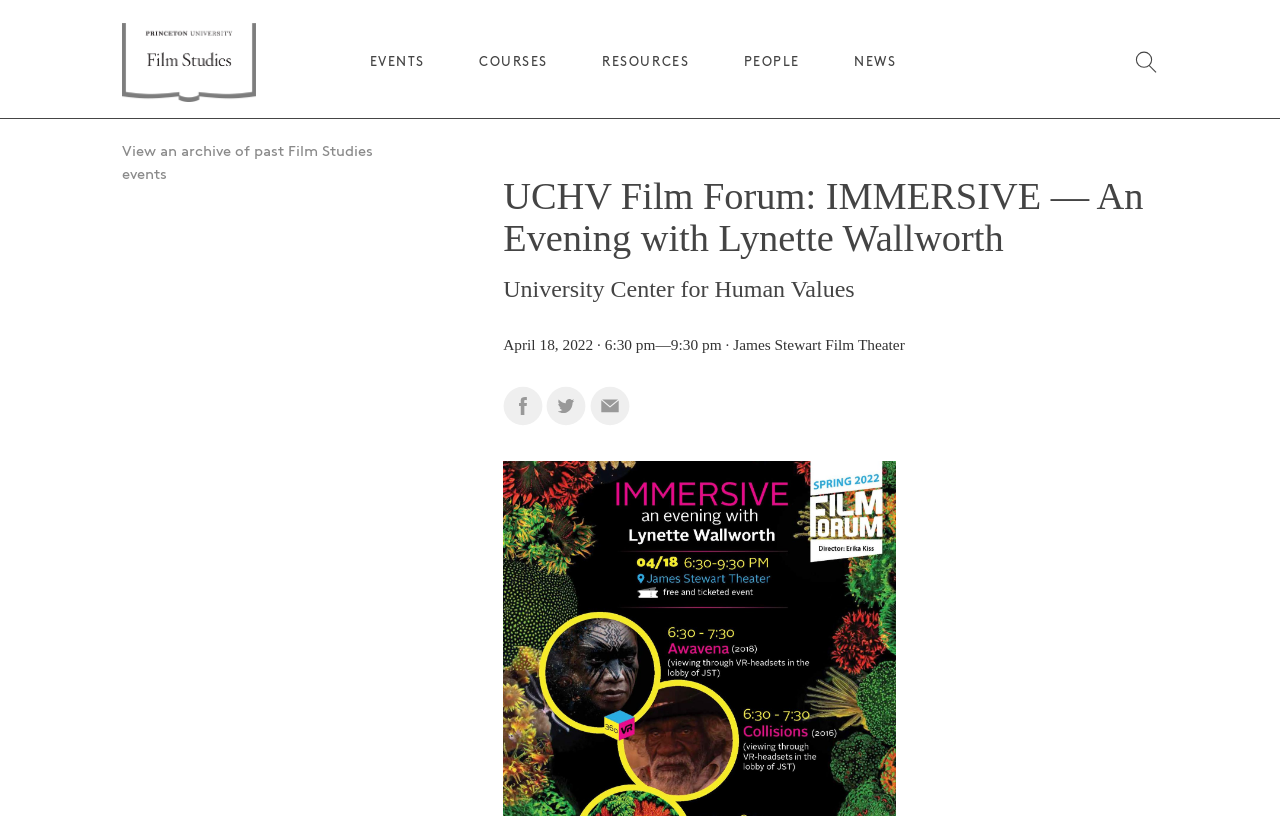What are the main navigation links?
Respond to the question with a single word or phrase according to the image.

EVENTS, COURSES, RESOURCES, PEOPLE, NEWS